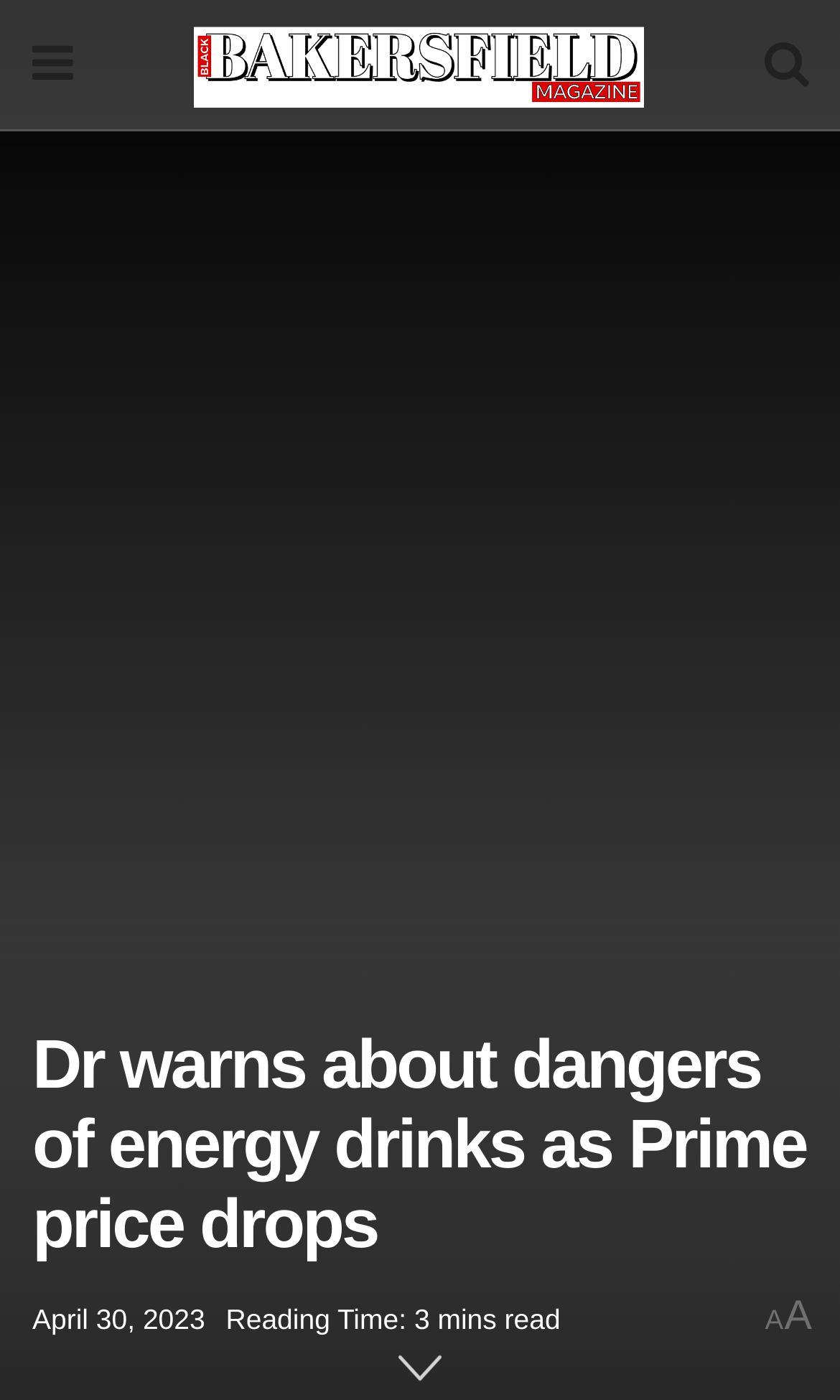What is the topic of the article?
Answer the question with a single word or phrase derived from the image.

Dangers of energy drinks